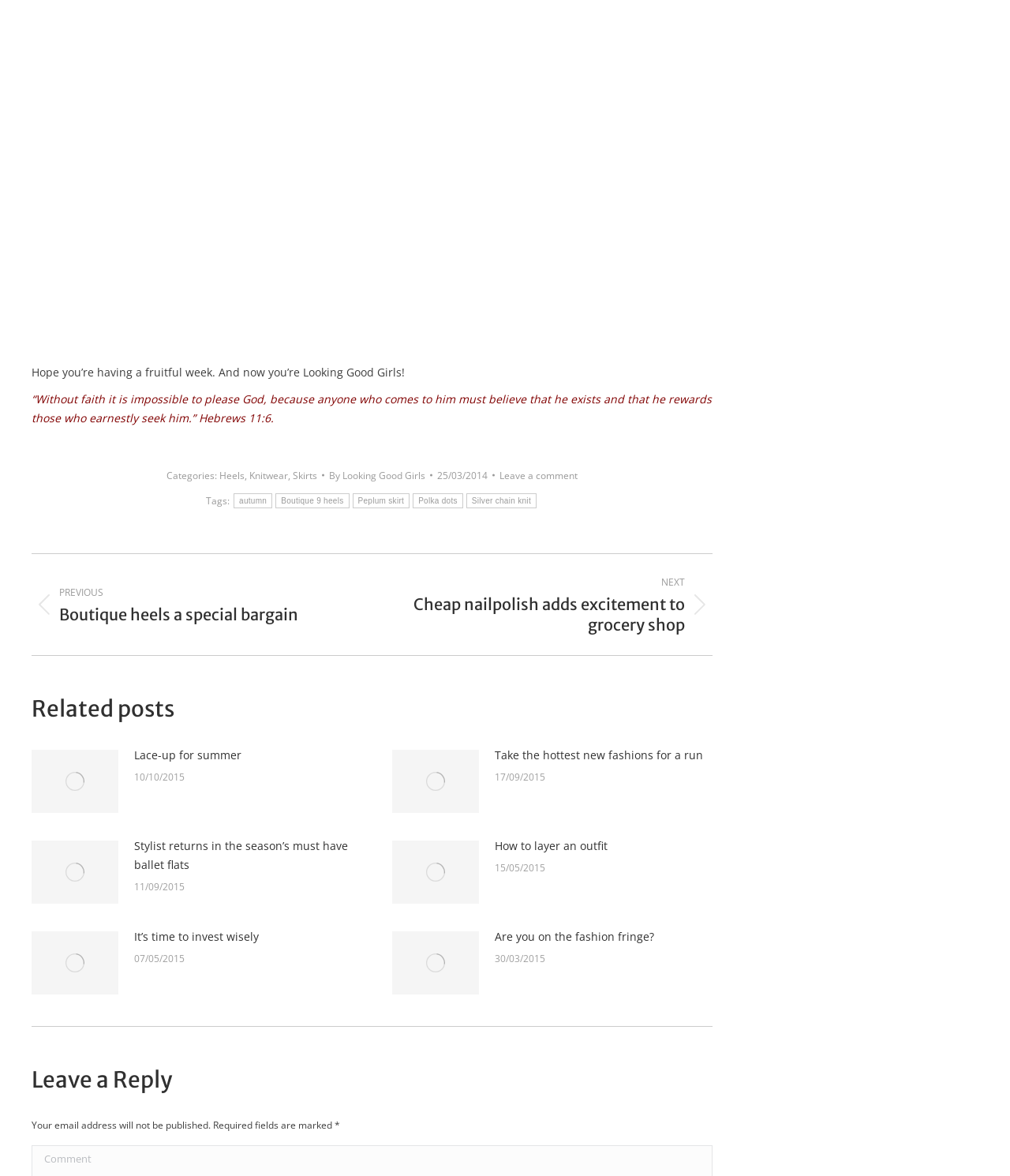Please identify the bounding box coordinates of the clickable region that I should interact with to perform the following instruction: "Read the post dated '25/03/2014'". The coordinates should be expressed as four float numbers between 0 and 1, i.e., [left, top, right, bottom].

[0.433, 0.397, 0.49, 0.411]